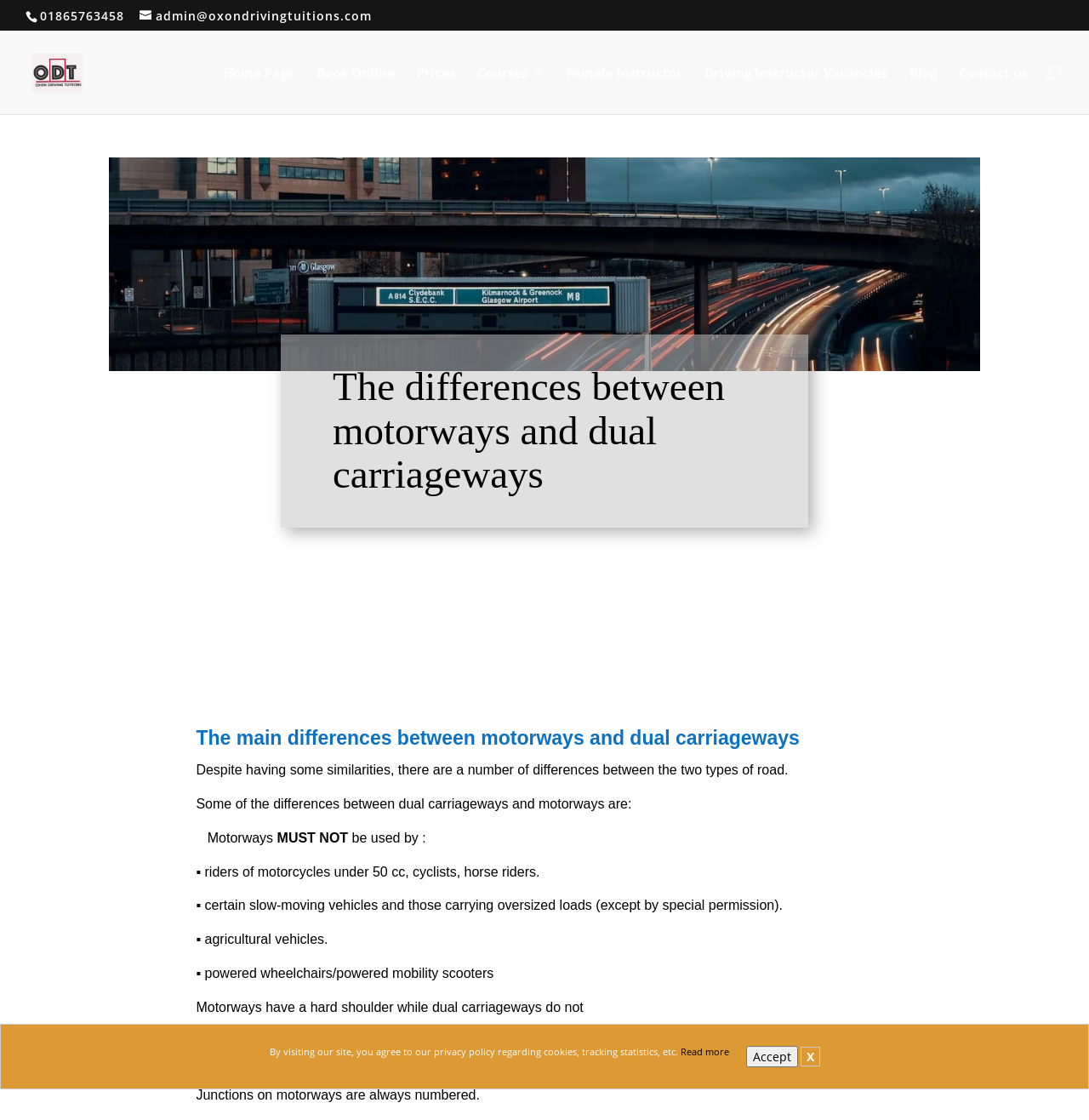Please provide a detailed answer to the question below based on the screenshot: 
What is the phone number of Oxon Driving Tuitions?

I found the phone number by looking at the top of the webpage, where the company's contact information is displayed. The phone number is written in plain text as '01865763458'.